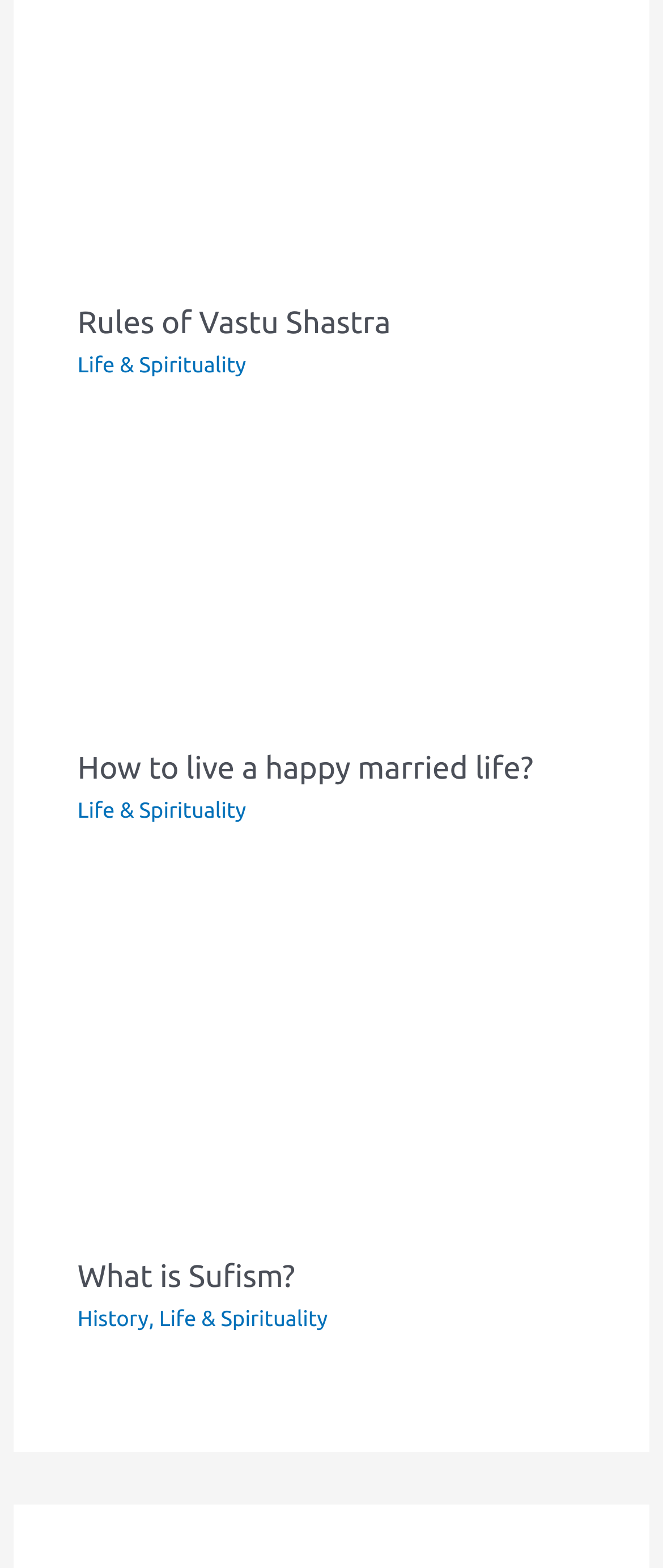Pinpoint the bounding box coordinates for the area that should be clicked to perform the following instruction: "Learn about Happy married life".

[0.117, 0.365, 0.883, 0.384]